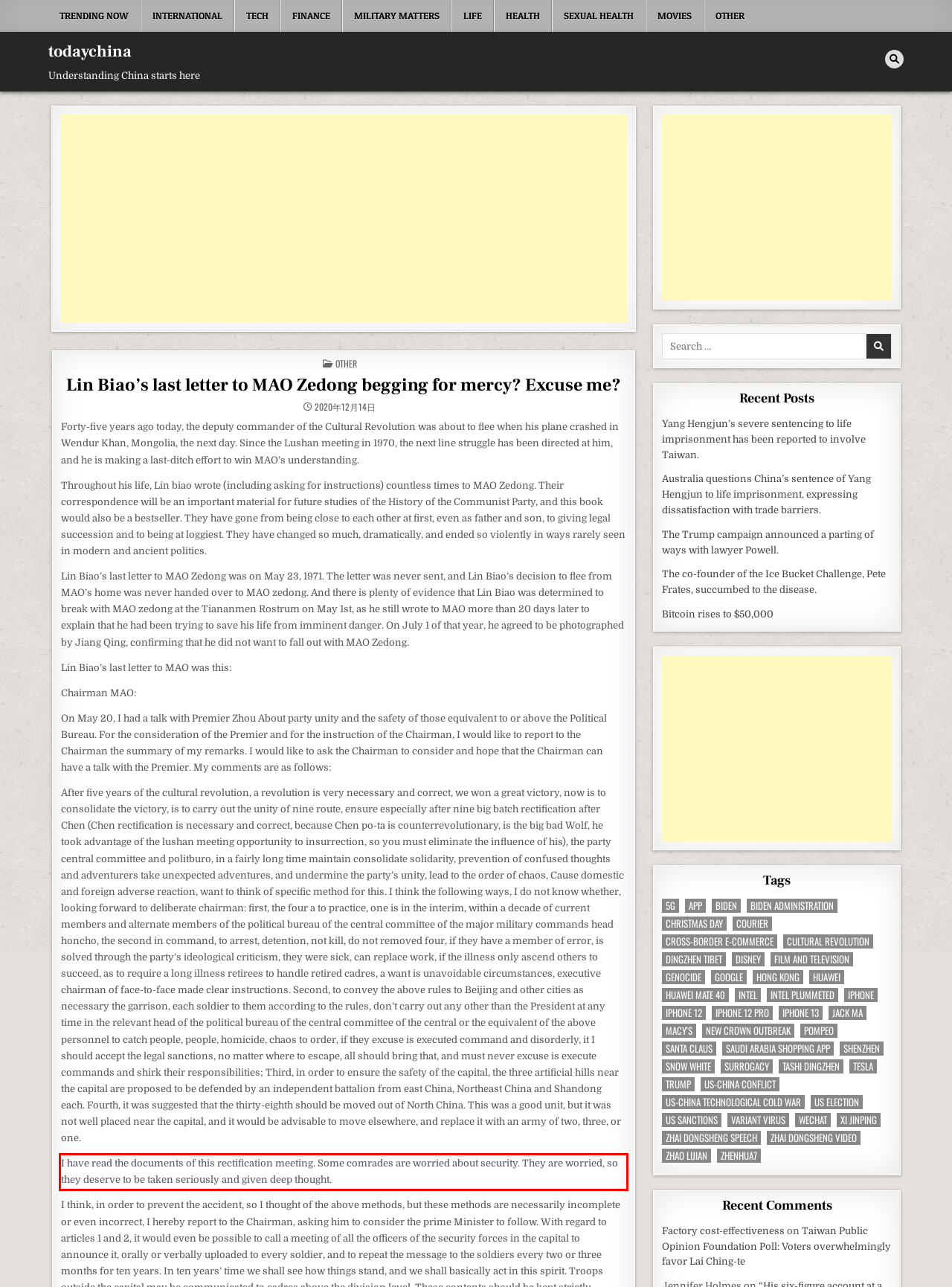Within the screenshot of a webpage, identify the red bounding box and perform OCR to capture the text content it contains.

I have read the documents of this rectification meeting. Some comrades are worried about security. They are worried, so they deserve to be taken seriously and given deep thought.